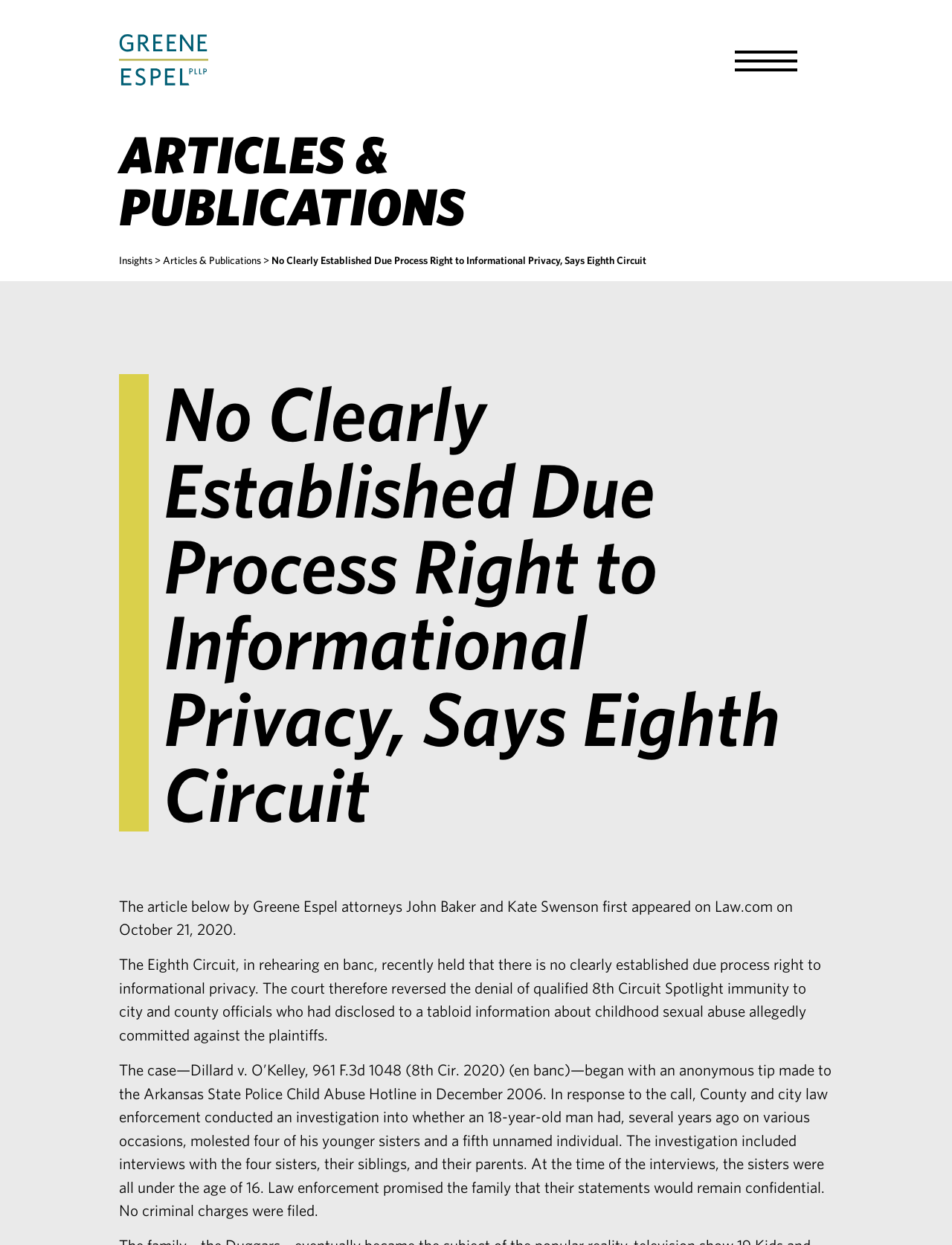Describe the webpage meticulously, covering all significant aspects.

The webpage appears to be an article page from the law firm Greene Espel PLLP. At the top left corner, there is a logo of Greene Espel, accompanied by a toggle menu button at the top right corner. Below the logo, there is a heading "ARTICLES & PUBLICATIONS" followed by a series of links, including "Insights" and "Articles & Publications". 

The main content of the article starts with a title "No Clearly Established Due Process Right to Informational Privacy, Says Eighth Circuit" followed by a brief description of the article, which is an excerpt from Law.com. The article itself is divided into three paragraphs, describing a court case, Dillard v. O’Kelley, where the Eighth Circuit held that there is no clearly established due process right to informational privacy. The paragraphs provide details about the case, including the investigation and the court's decision.